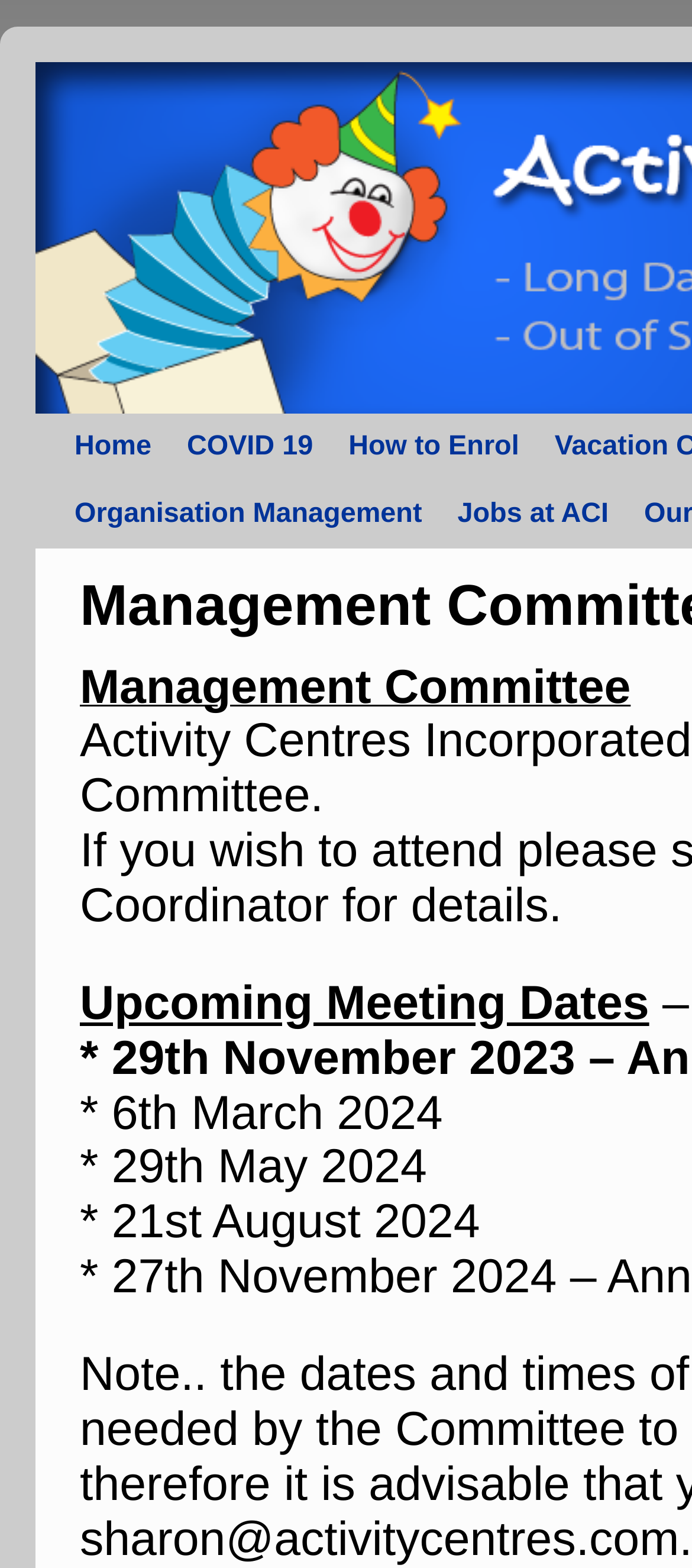Identify the bounding box of the UI element that matches this description: "Jobs at ACI".

[0.082, 0.35, 0.315, 0.436]